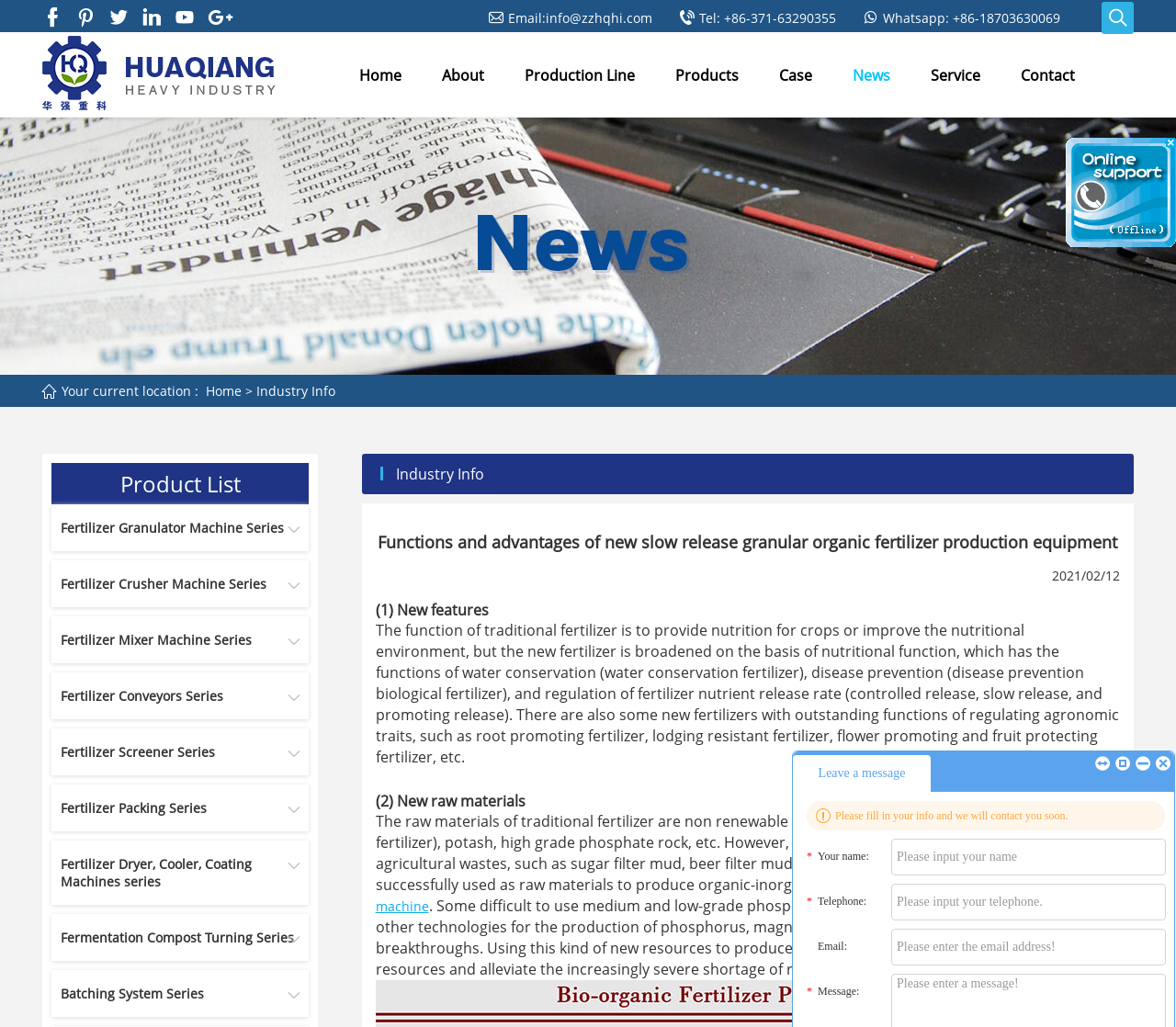What is the purpose of the compost turning machine? Look at the image and give a one-word or short phrase answer.

Produce organic-inorganic compound fertilizer